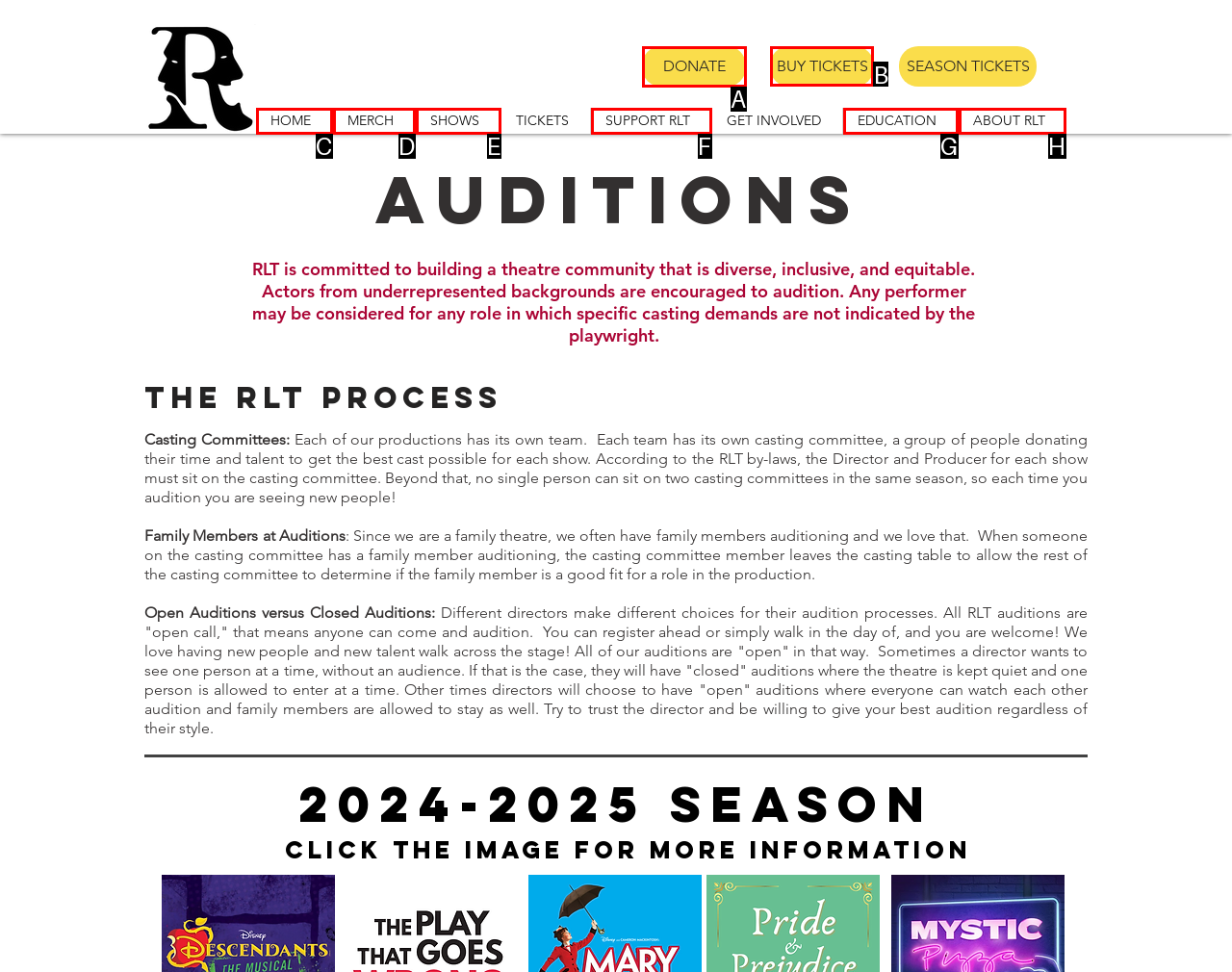Identify the letter of the correct UI element to fulfill the task: Click the 'BUY TICKETS' link from the given options in the screenshot.

B